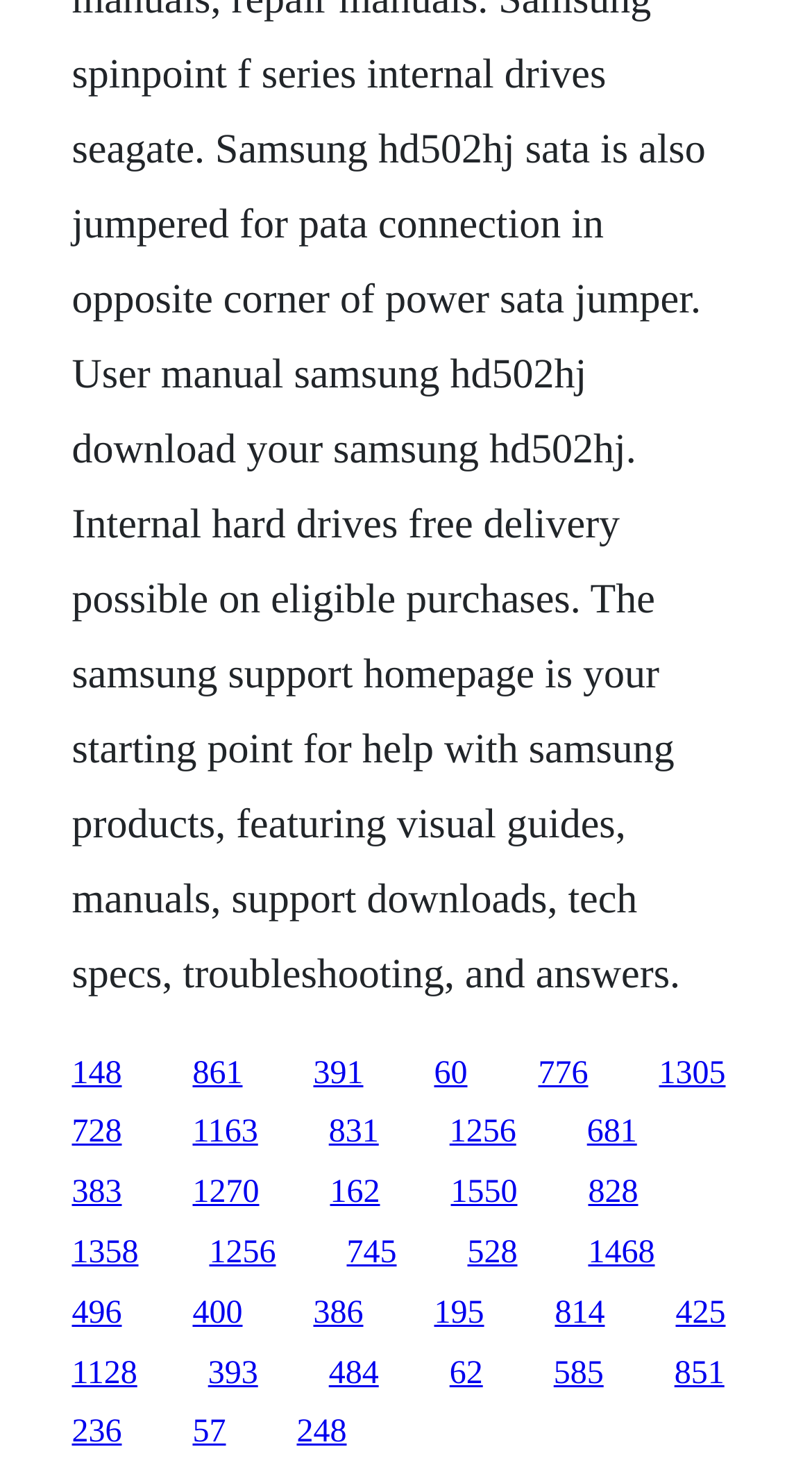Please specify the bounding box coordinates of the clickable section necessary to execute the following command: "follow the sixth link".

[0.812, 0.713, 0.894, 0.736]